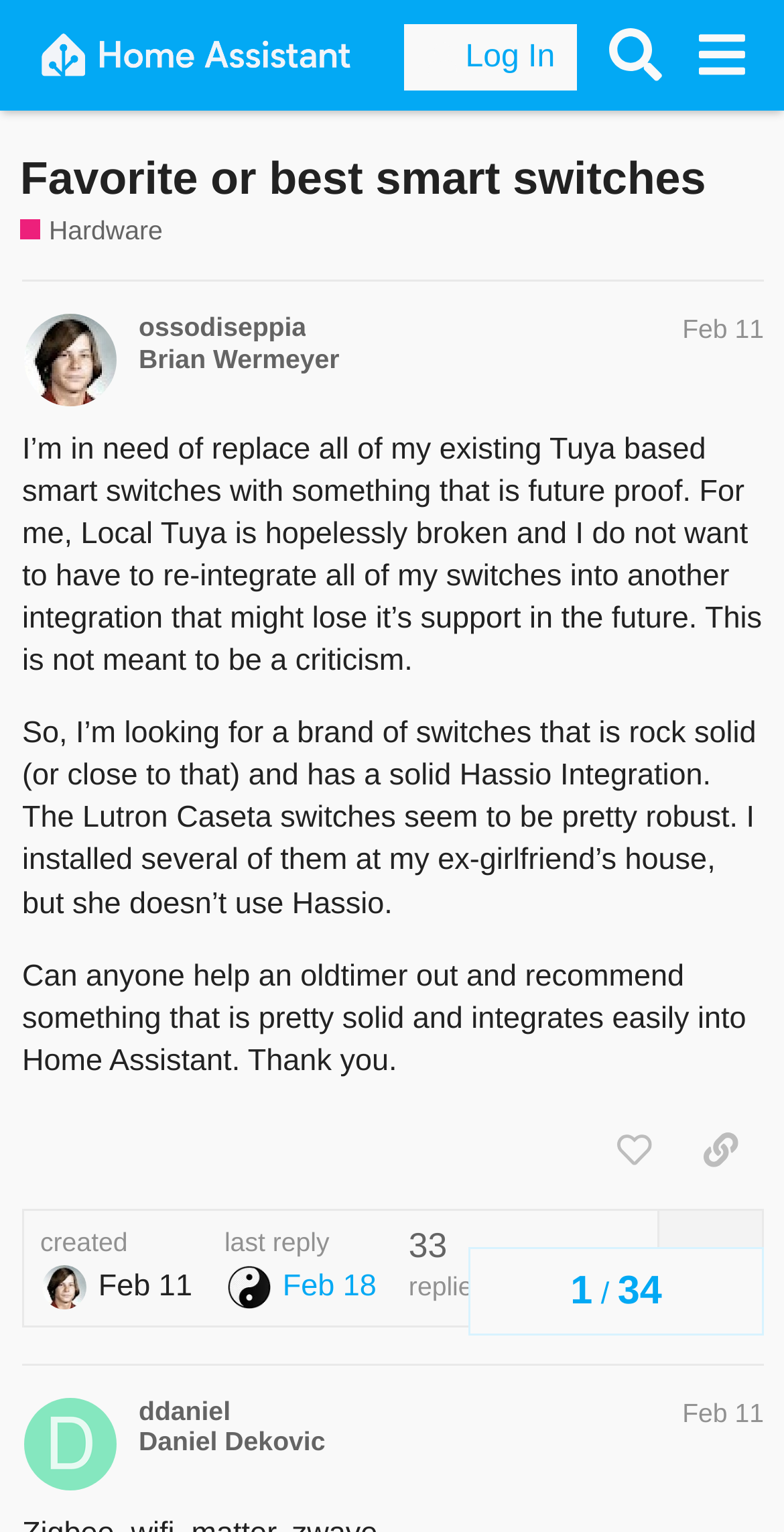Use a single word or phrase to answer the question: 
What is the name of the user who started the topic?

ossodiseppia